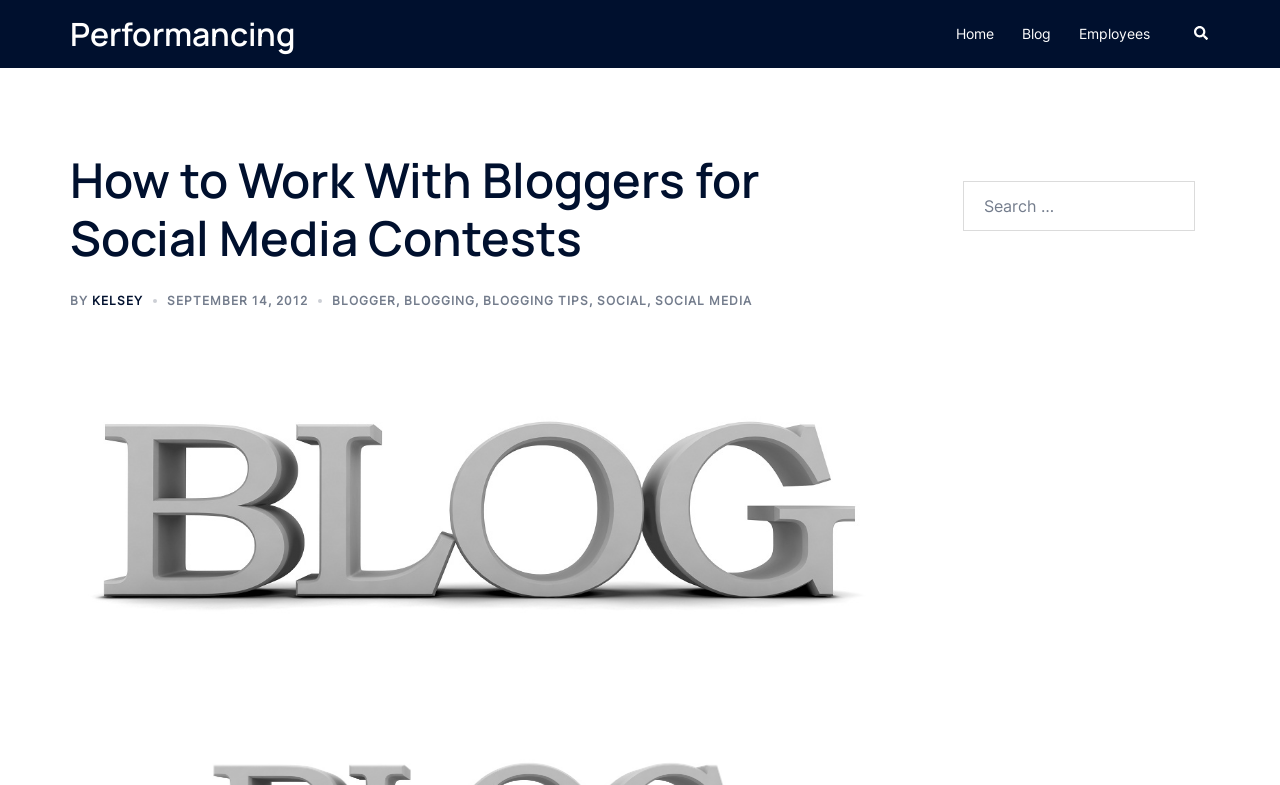Provide a brief response to the question below using one word or phrase:
What is the author of the blog post?

KELSEY